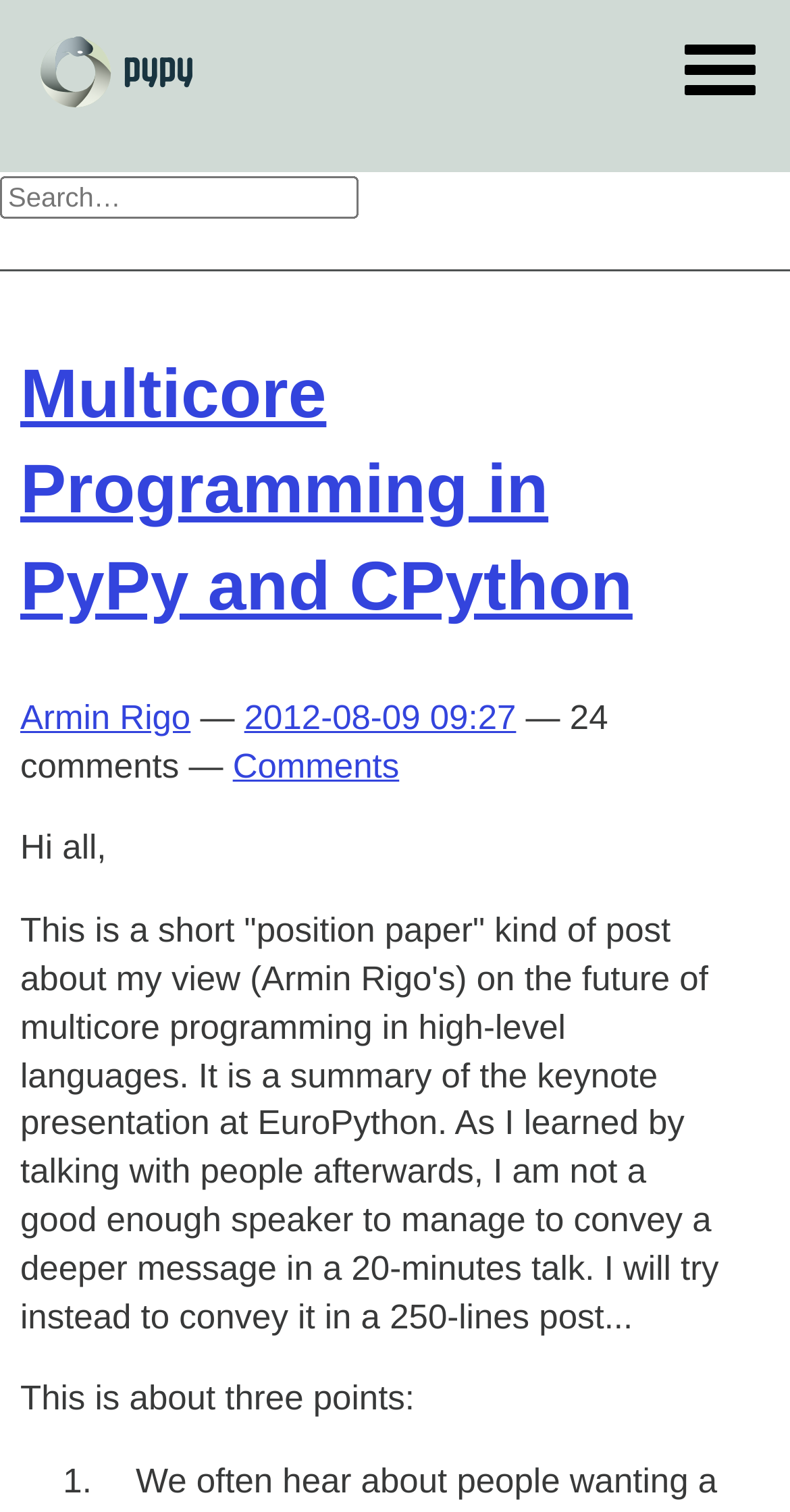From the details in the image, provide a thorough response to the question: What is the date of the post?

The date of the post can be determined by looking at the time element with the text '2012-08-09 09:27' which is located below the main heading of the webpage.